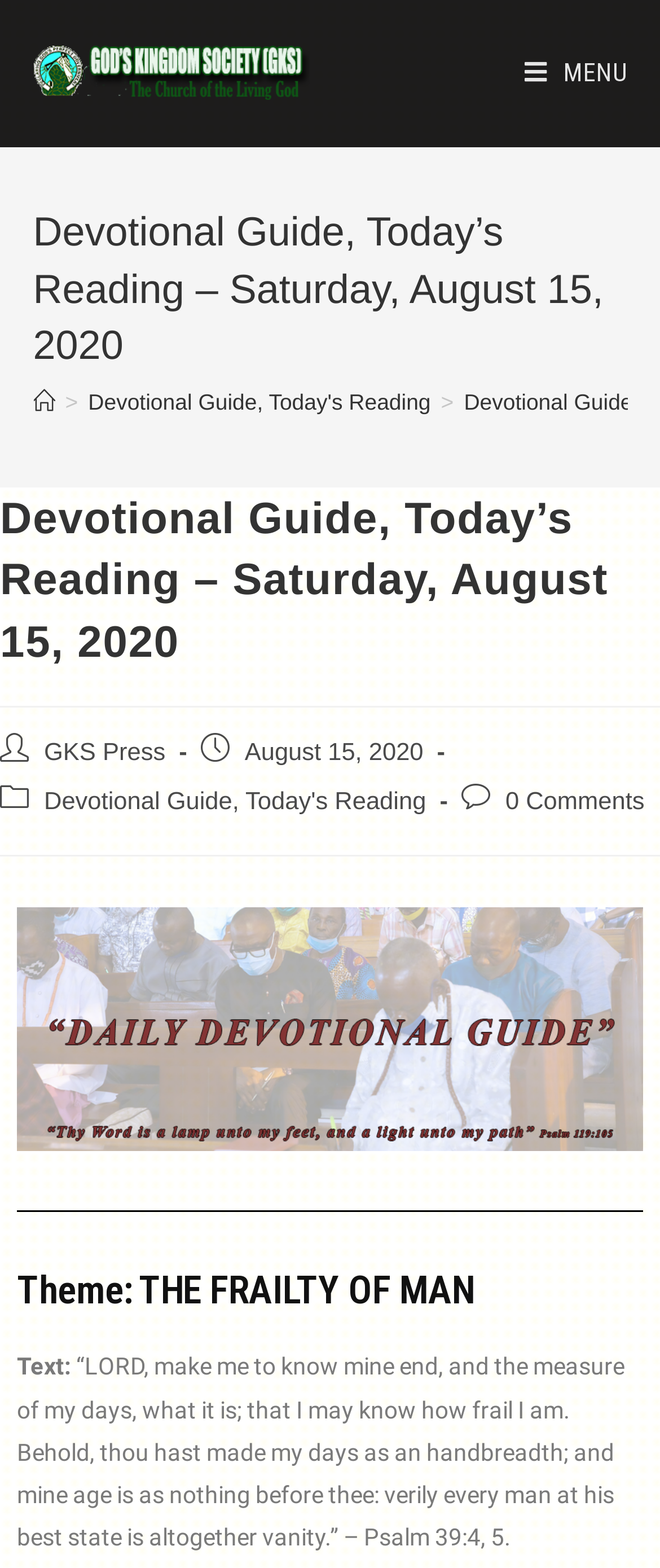Extract the bounding box coordinates for the described element: "Devotional Guide, Today's Reading". The coordinates should be represented as four float numbers between 0 and 1: [left, top, right, bottom].

[0.134, 0.248, 0.653, 0.264]